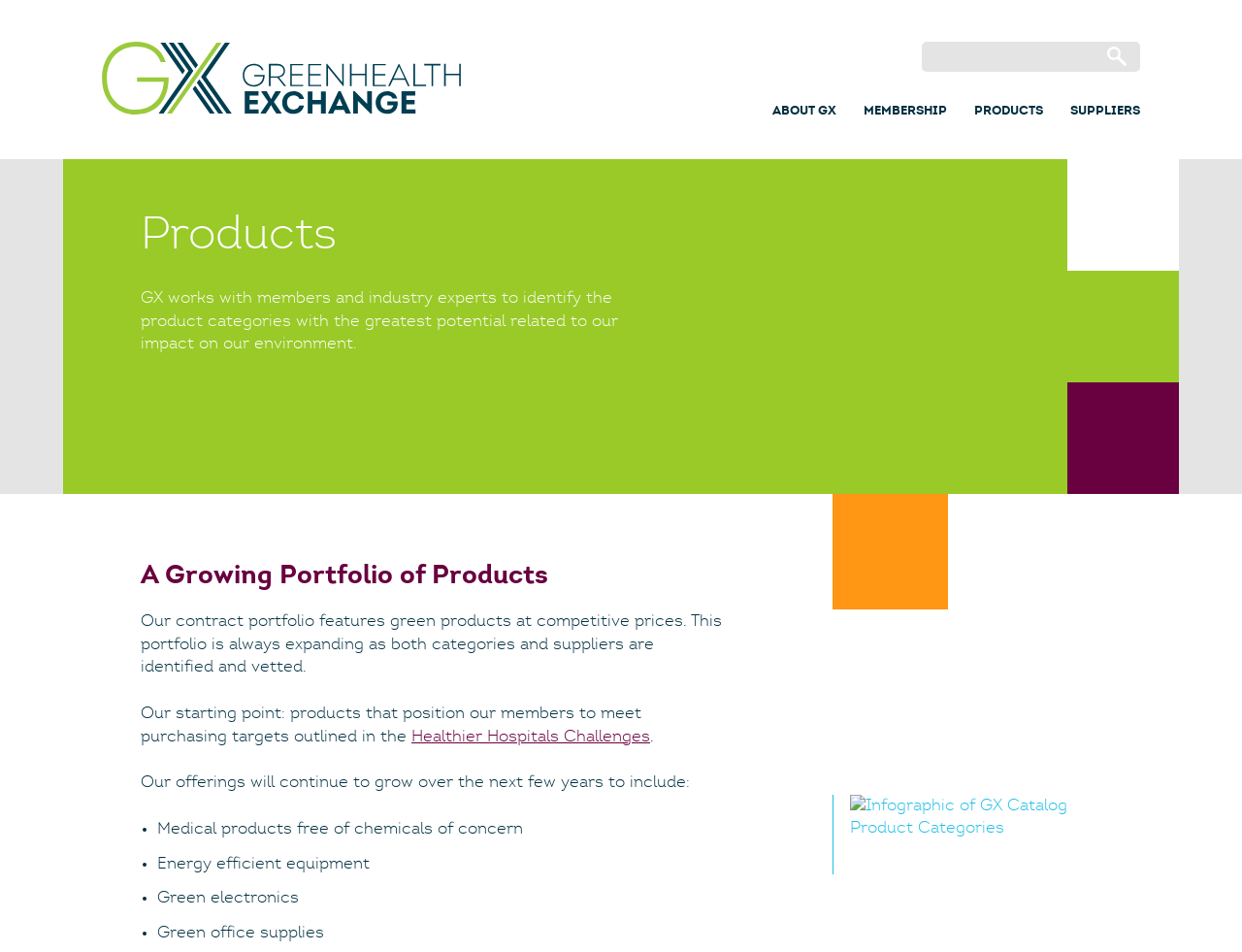Identify the bounding box for the element characterized by the following description: "Suppliers".

[0.862, 0.108, 0.918, 0.127]